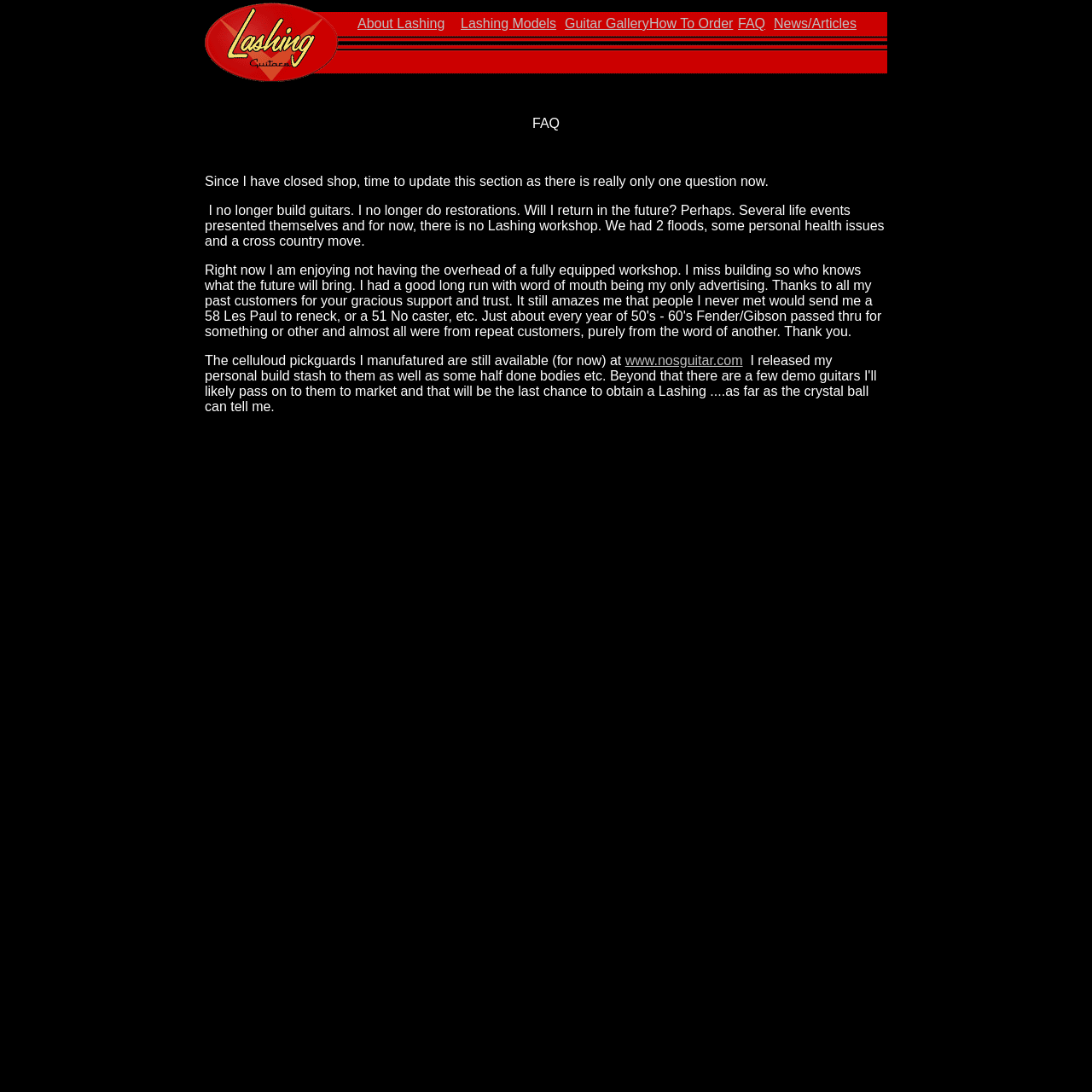Find the bounding box of the UI element described as follows: "Lashing Models".

[0.422, 0.015, 0.509, 0.028]